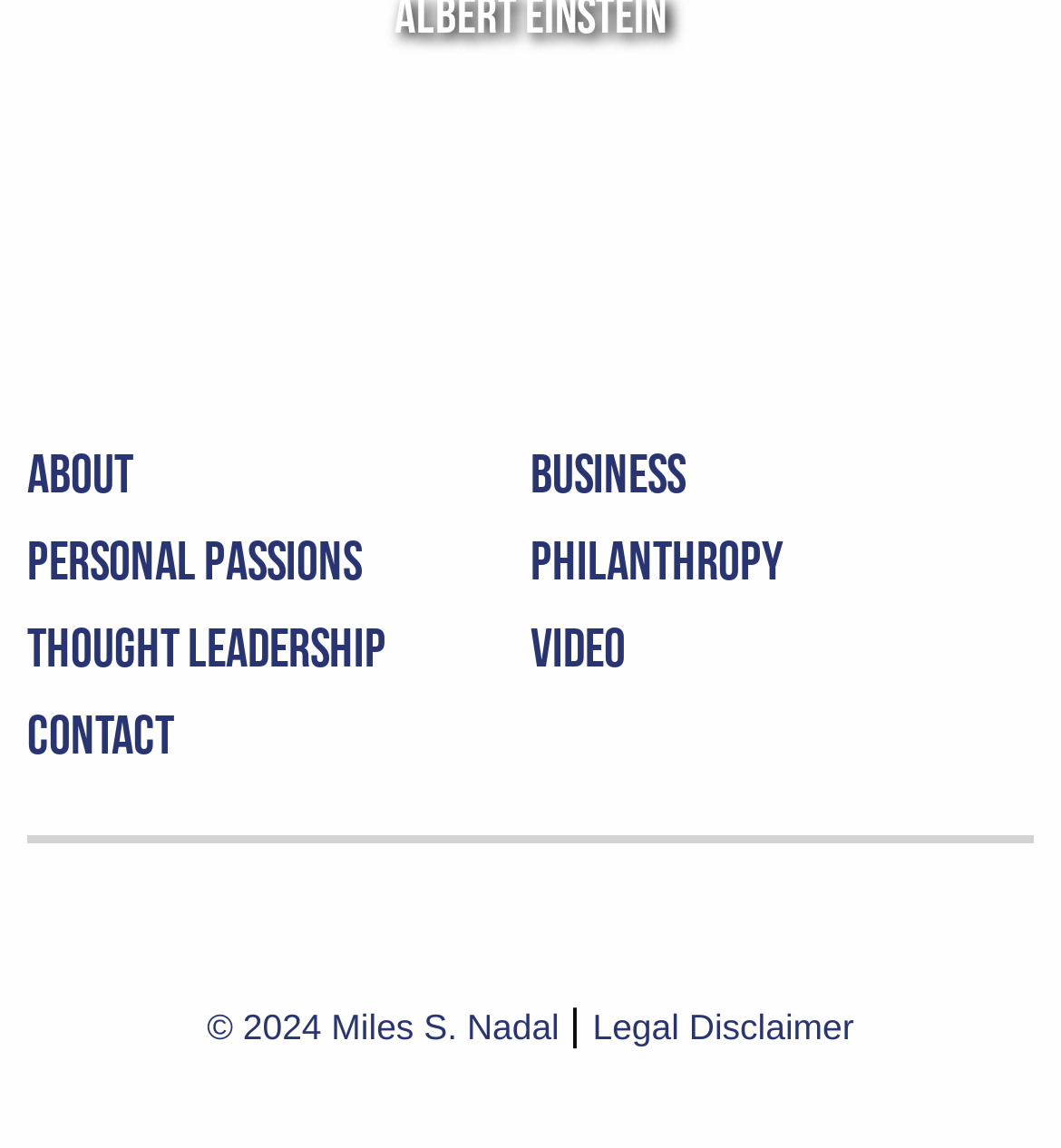Please find the bounding box coordinates (top-left x, top-left y, bottom-right x, bottom-right y) in the screenshot for the UI element described as follows: Legal Disclaimer

[0.559, 0.876, 0.805, 0.911]